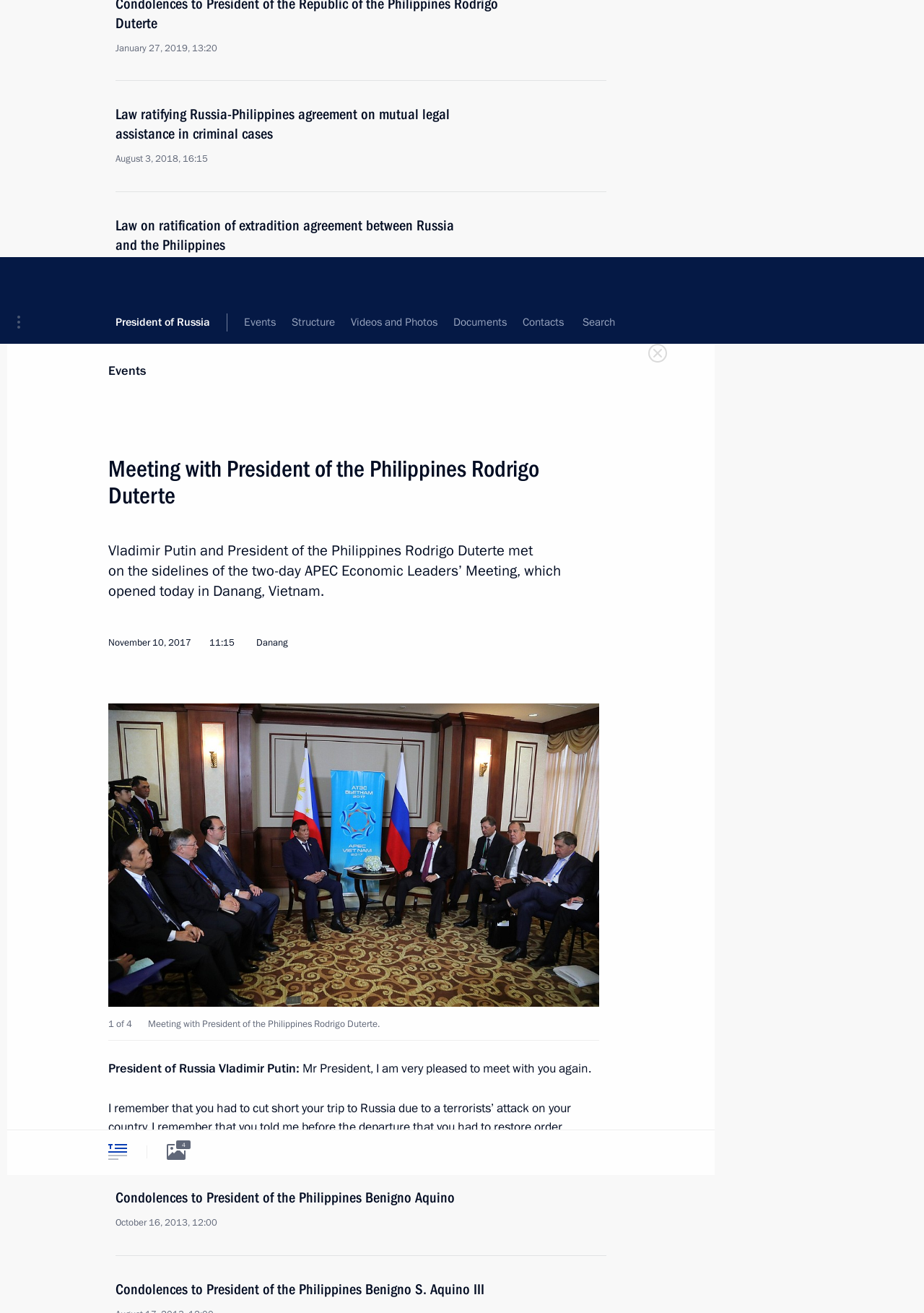Using the webpage screenshot, locate the HTML element that fits the following description and provide its bounding box: "Русский".

[0.125, 0.726, 0.162, 0.736]